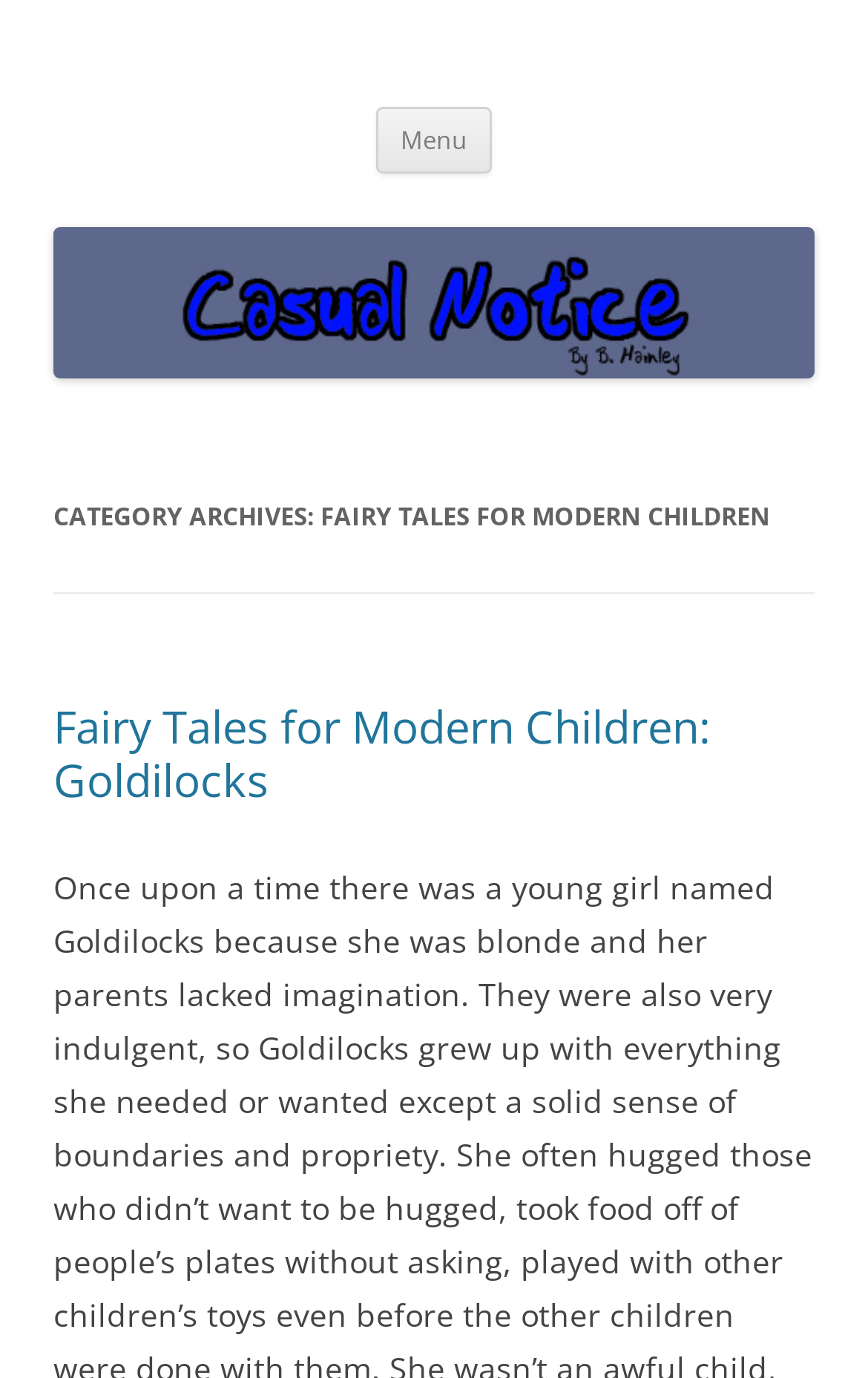What is the purpose of the 'Menu' button?
Look at the image and answer with only one word or phrase.

To navigate